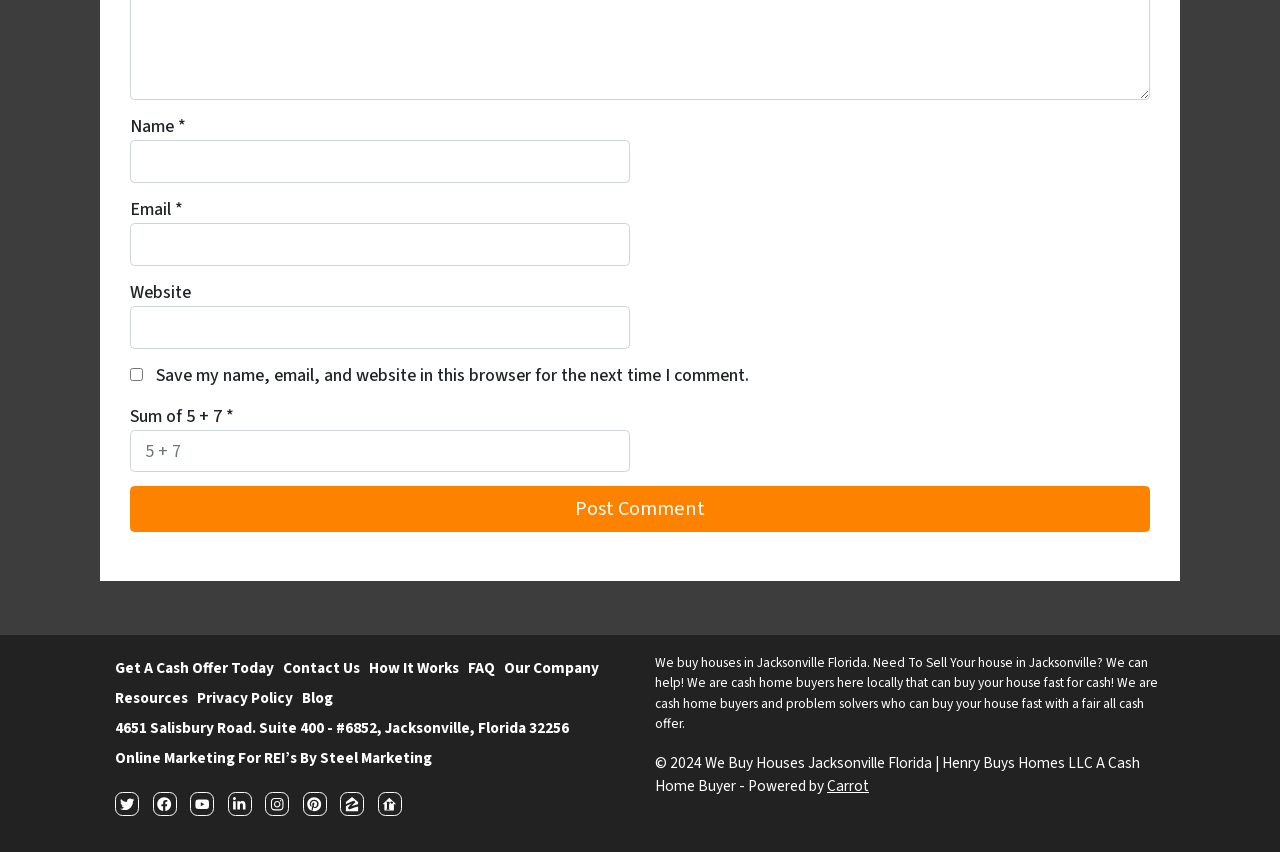What is the company's location?
Refer to the image and offer an in-depth and detailed answer to the question.

The webpage contains a link with the text '4651 Salisbury Road. Suite 400 - #6852, Jacksonville, Florida 32256' which suggests that the company is located in Jacksonville, Florida.